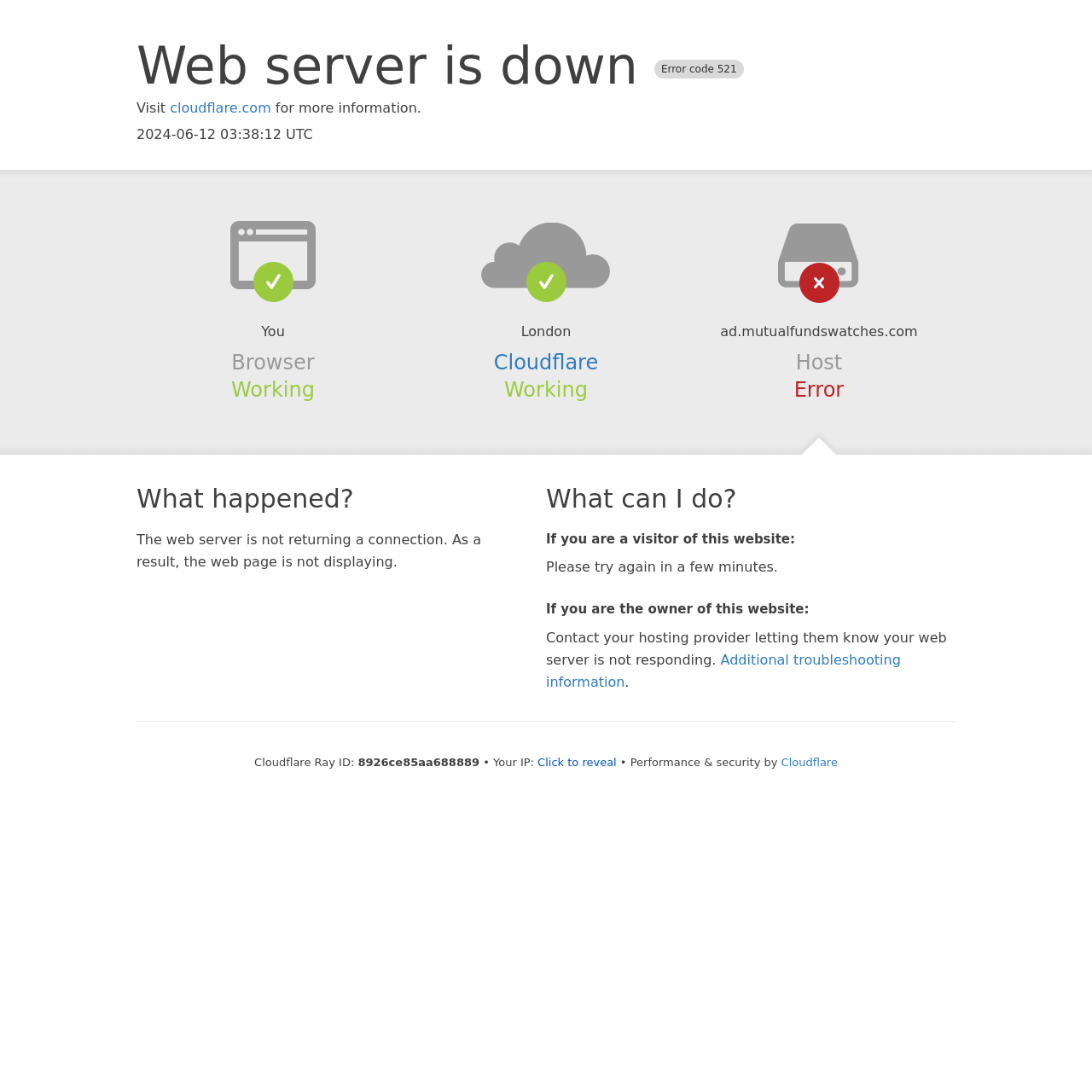What is the location of the Cloudflare server?
Please provide a detailed and comprehensive answer to the question.

The location of the Cloudflare server is mentioned as 'London' in the section 'Cloudflare' on the webpage.